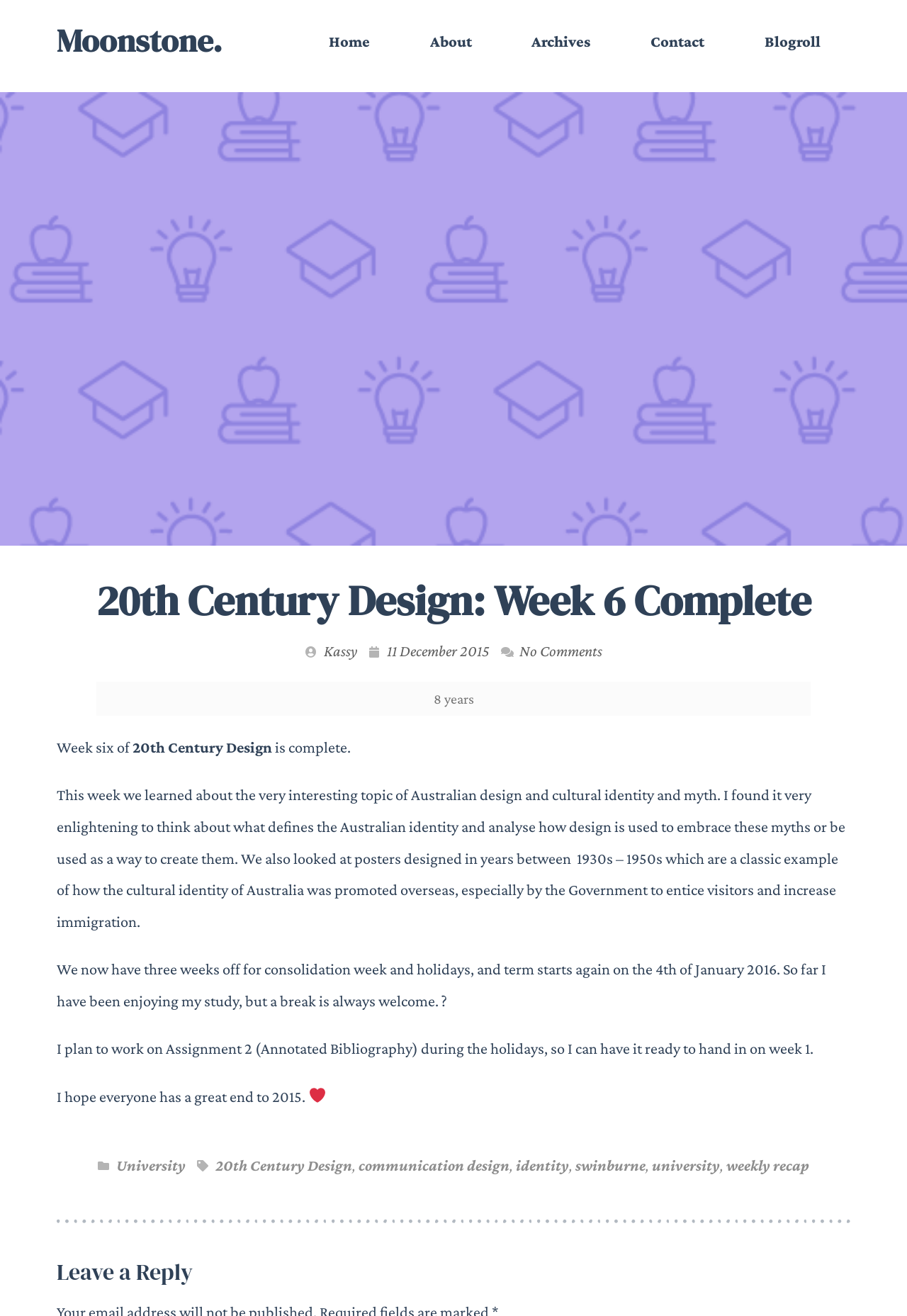What is the name of the blog?
Please give a detailed and elaborate answer to the question.

The name of the blog can be determined by looking at the heading element 'Moonstone.' with bounding box coordinates [0.062, 0.019, 0.314, 0.044]. This is likely the title of the blog.